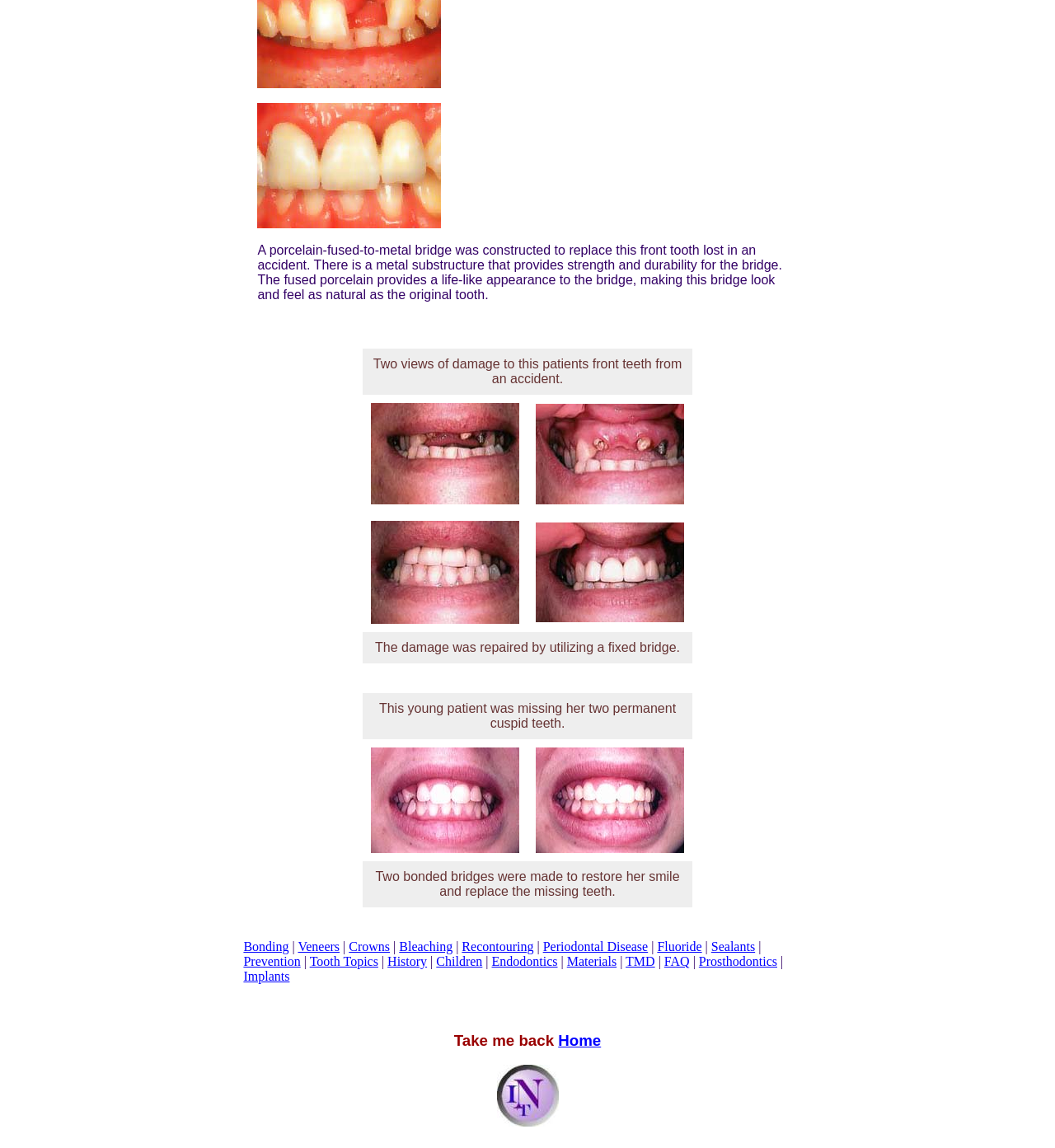What is the name of the dental procedure mentioned in the webpage?
From the image, respond with a single word or phrase.

Bonding